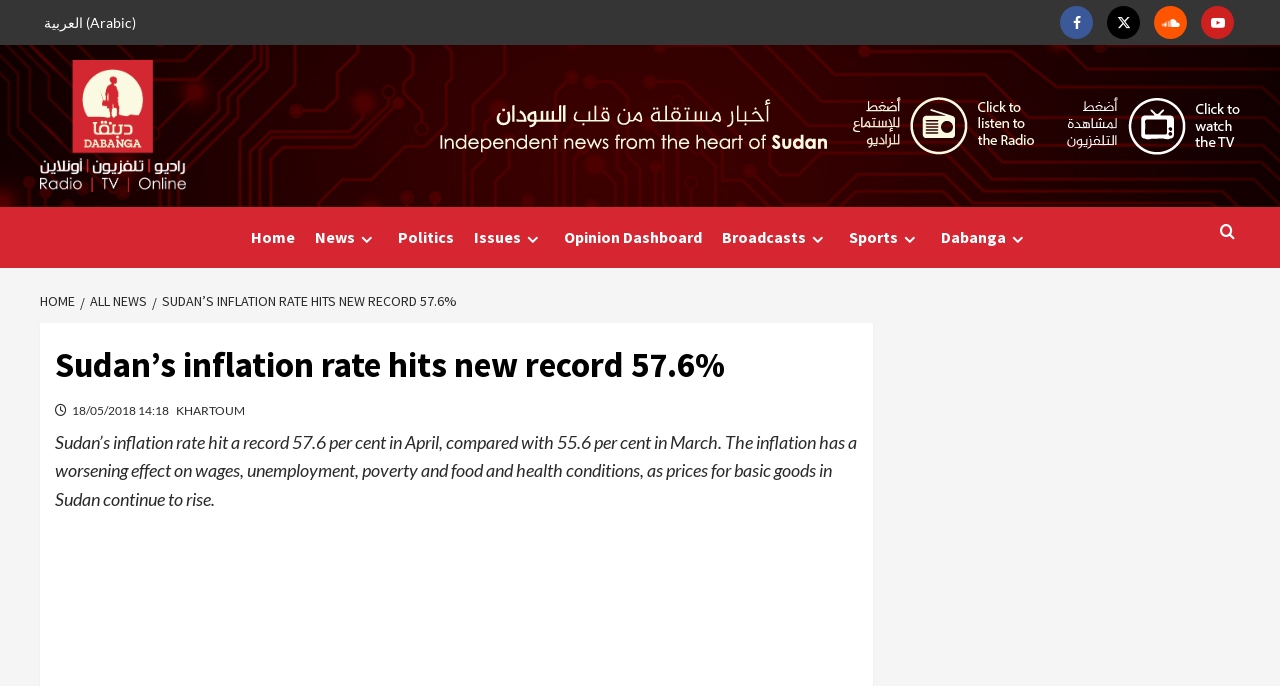Highlight the bounding box coordinates of the region I should click on to meet the following instruction: "Visit Facebook page".

[0.828, 0.009, 0.854, 0.057]